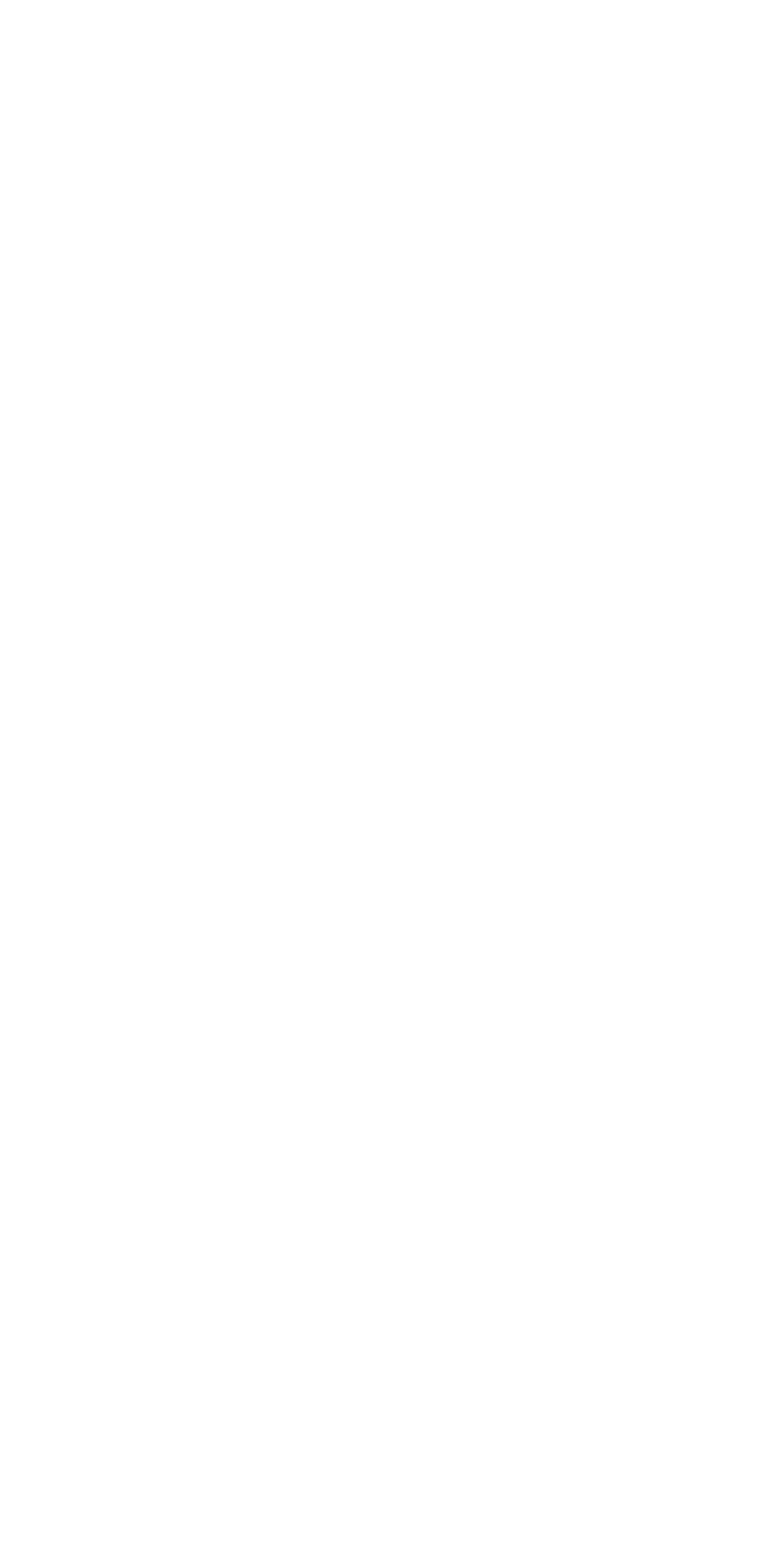Could you specify the bounding box coordinates for the clickable section to complete the following instruction: "Input your email"?

[0.074, 0.452, 0.926, 0.511]